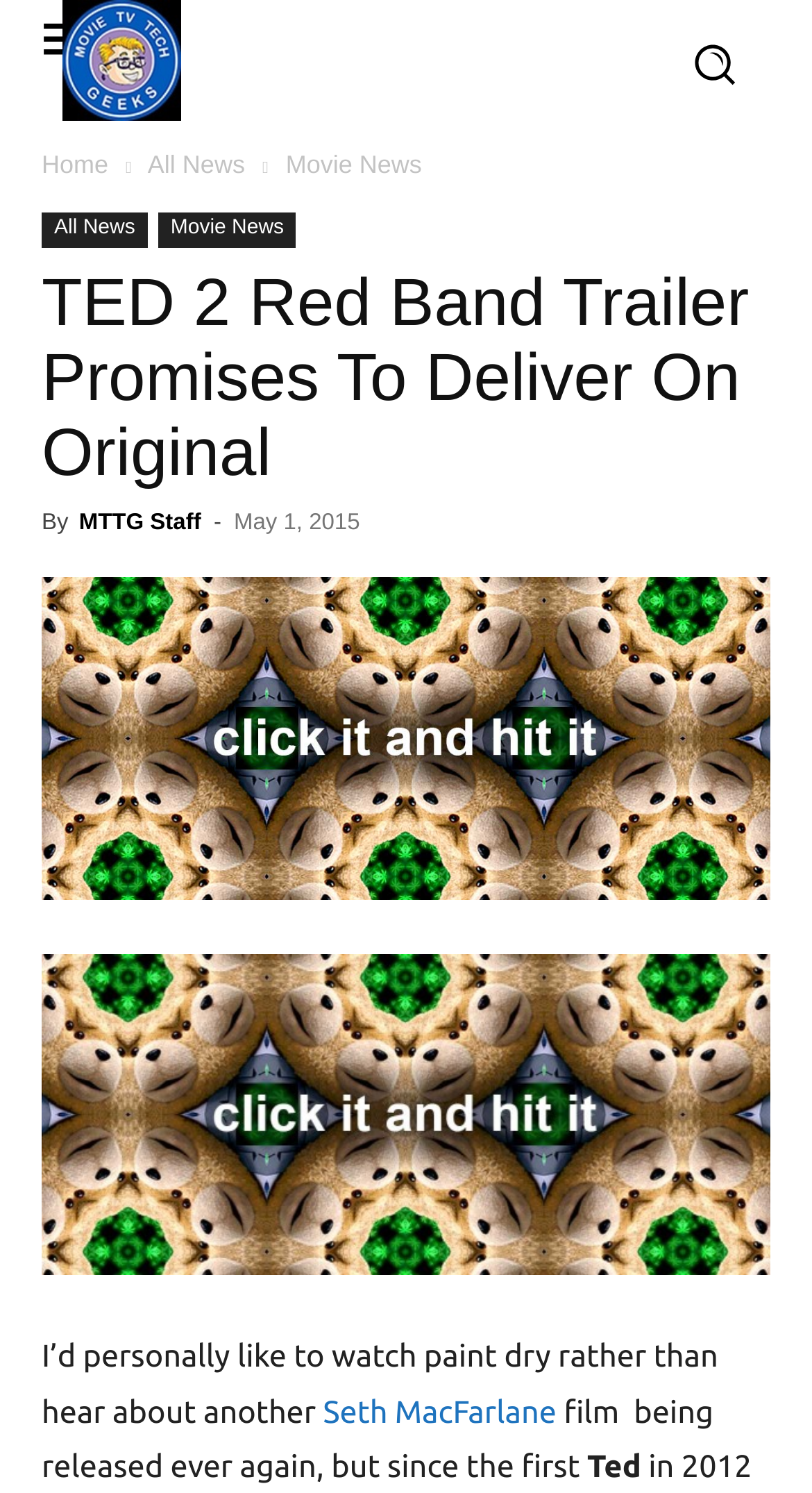Please identify the bounding box coordinates of the clickable region that I should interact with to perform the following instruction: "Go to Sitemap". The coordinates should be expressed as four float numbers between 0 and 1, i.e., [left, top, right, bottom].

None